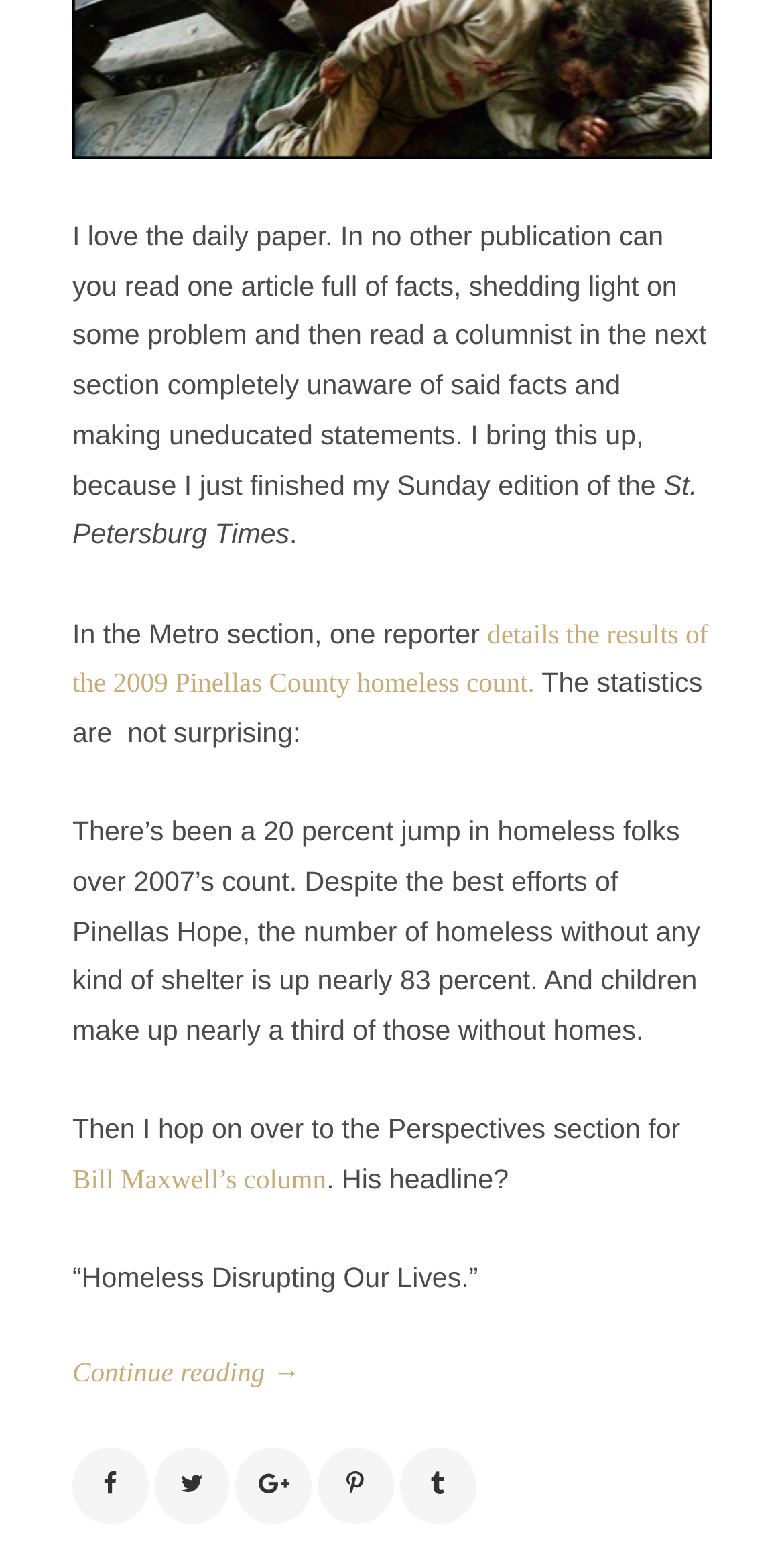Please pinpoint the bounding box coordinates for the region I should click to adhere to this instruction: "continue reading".

[0.092, 0.867, 0.382, 0.886]